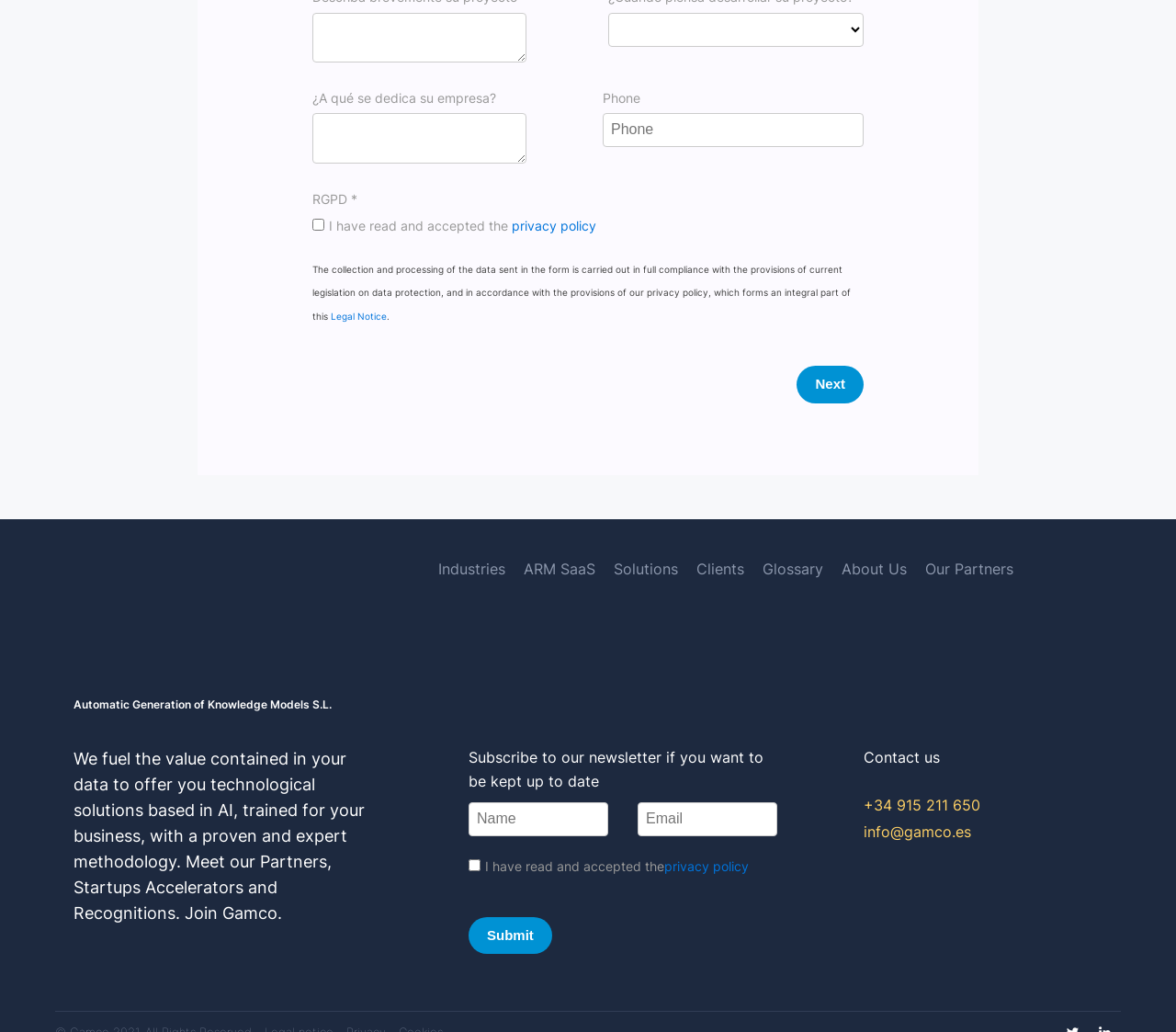Find the bounding box coordinates of the element to click in order to complete the given instruction: "Click Next."

[0.678, 0.346, 0.734, 0.382]